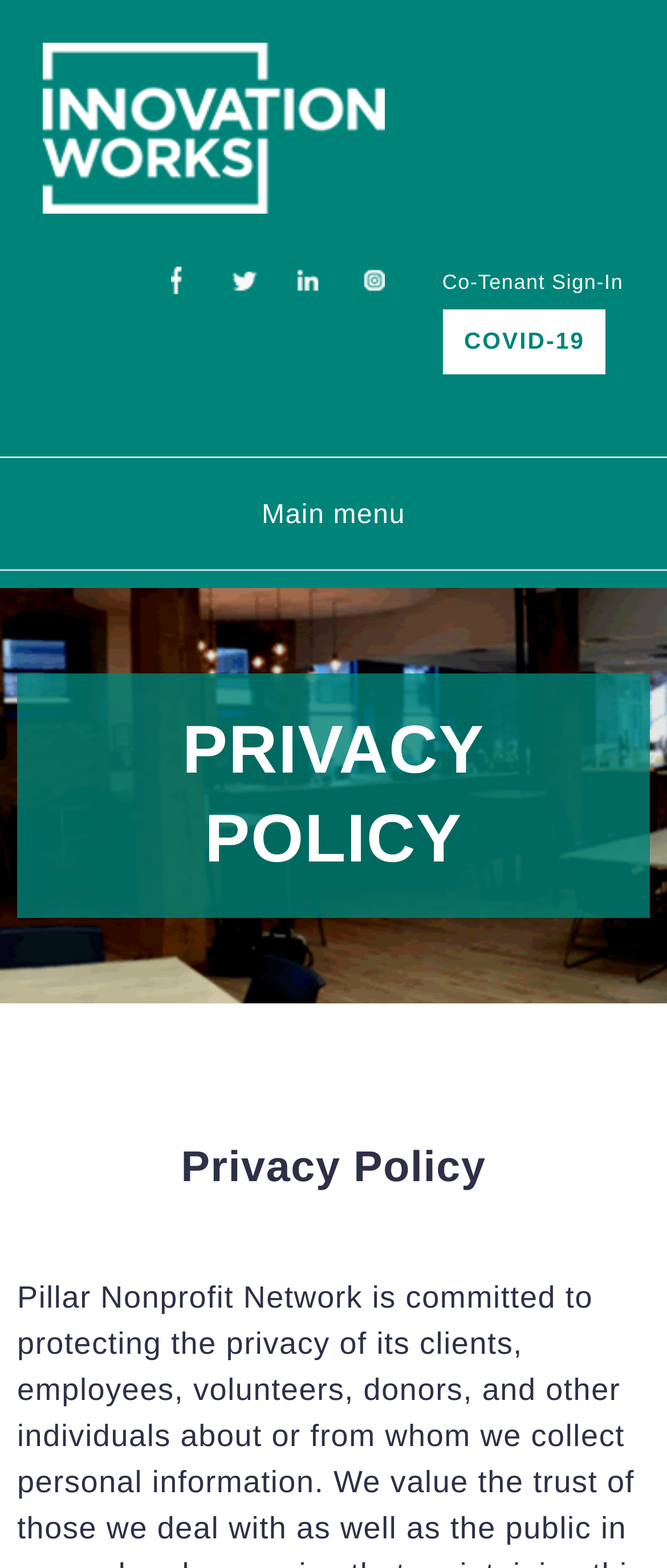Describe the webpage in detail, including text, images, and layout.

The webpage is about the Privacy Policy of Innovation Works London. At the top, there are five small links, evenly spaced, that contain no text. To the right of these links, there is a larger link labeled "Co-Tenant Sign-In". Below this, there is another link labeled "COVID-19". On the left side of the page, there is a link labeled "Main menu" that spans the entire height of the page.

The main content of the page is divided into two sections. The first section is a heading that reads "PRIVACY POLICY" in large font, taking up most of the top half of the page. The second section is a subheading that reads "Privacy Policy" with a non-breaking space character, located below the main heading.